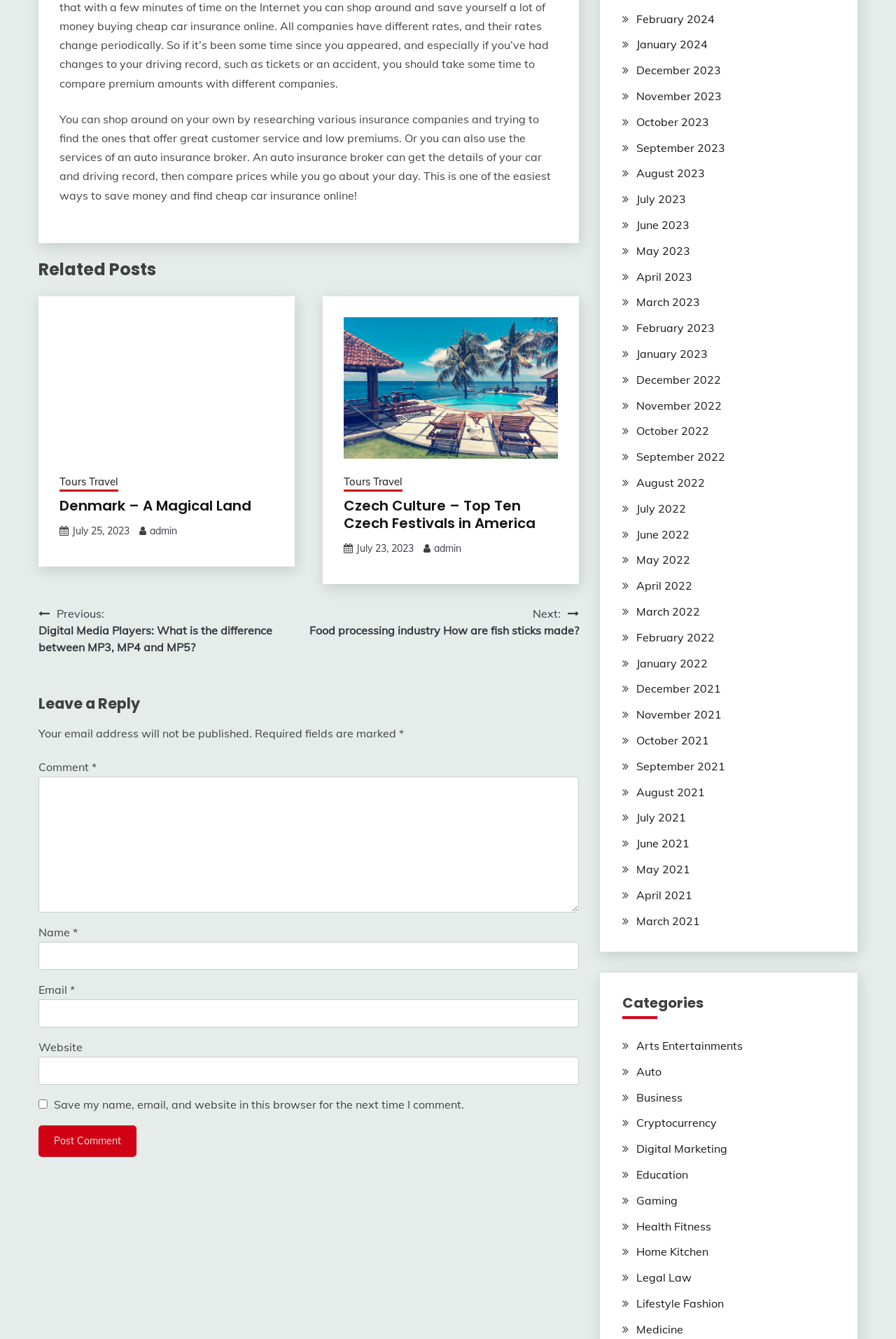Provide a brief response to the question below using one word or phrase:
What is the topic of the related post 'Denmark – A Magical Land'?

Denmark